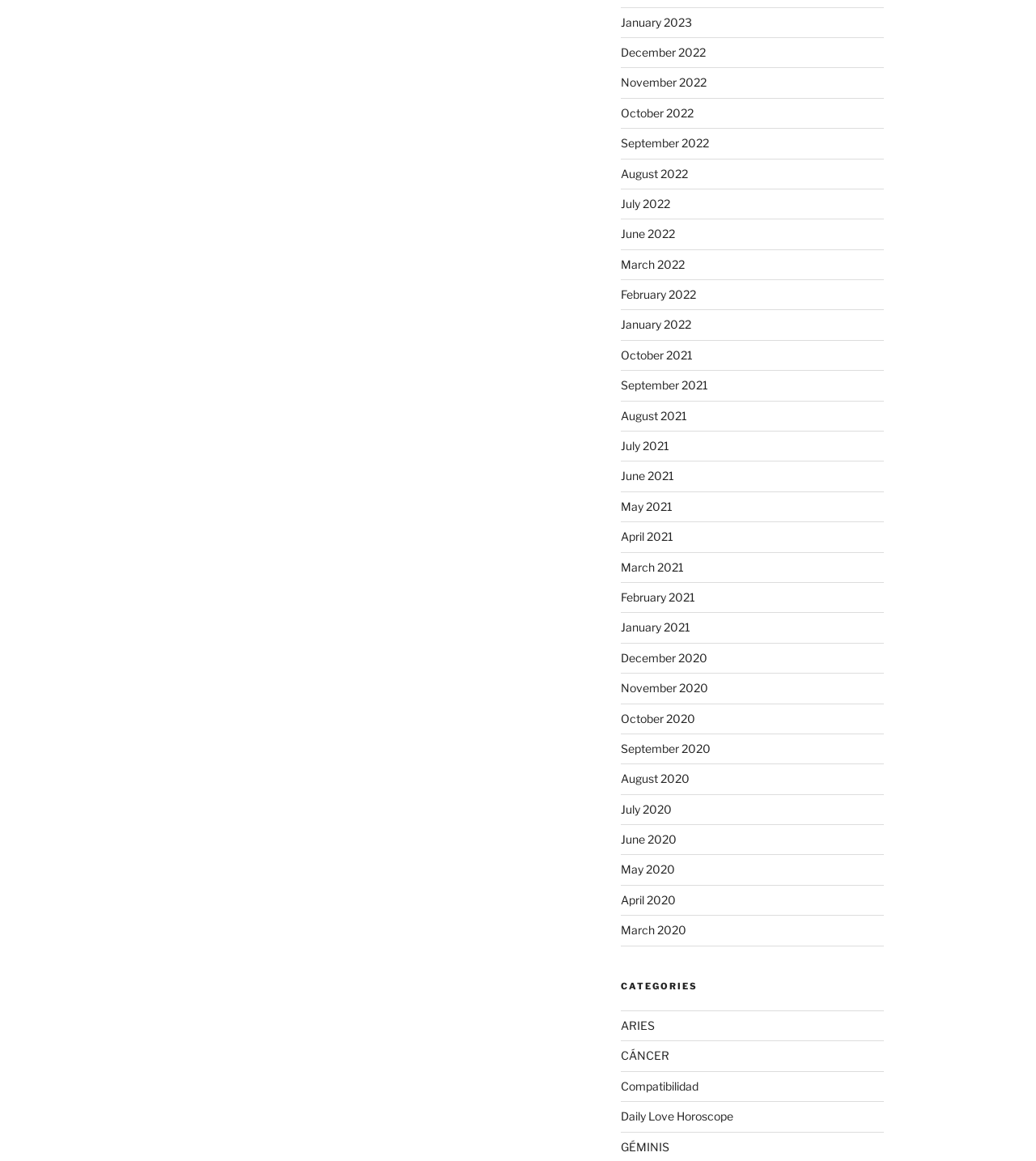Find the bounding box coordinates for the element that must be clicked to complete the instruction: "Explore ARIES". The coordinates should be four float numbers between 0 and 1, indicated as [left, top, right, bottom].

[0.599, 0.877, 0.632, 0.889]